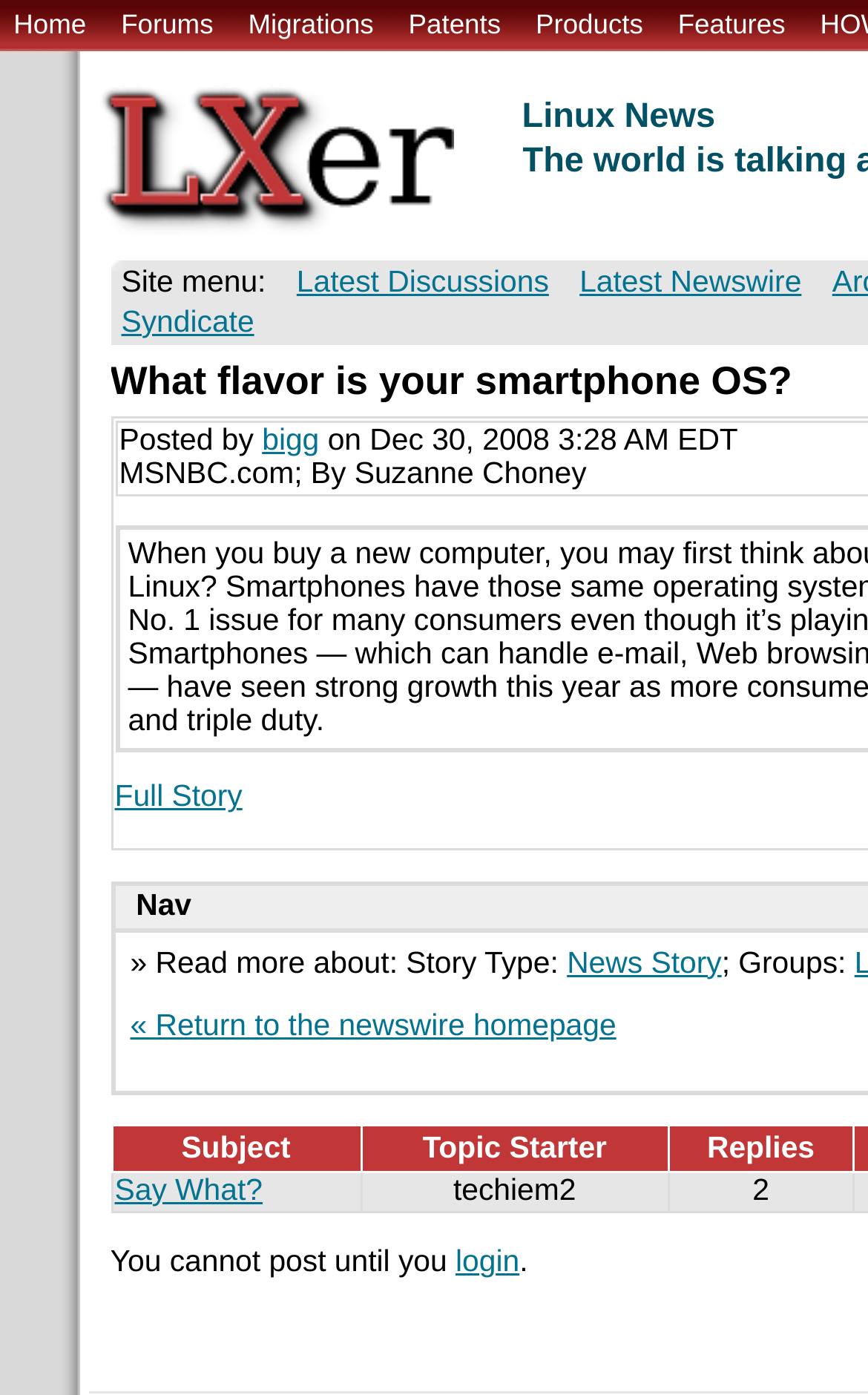Please study the image and answer the question comprehensively:
What is the first menu item?

I looked at the top navigation bar and found the first link, which is 'Home'.